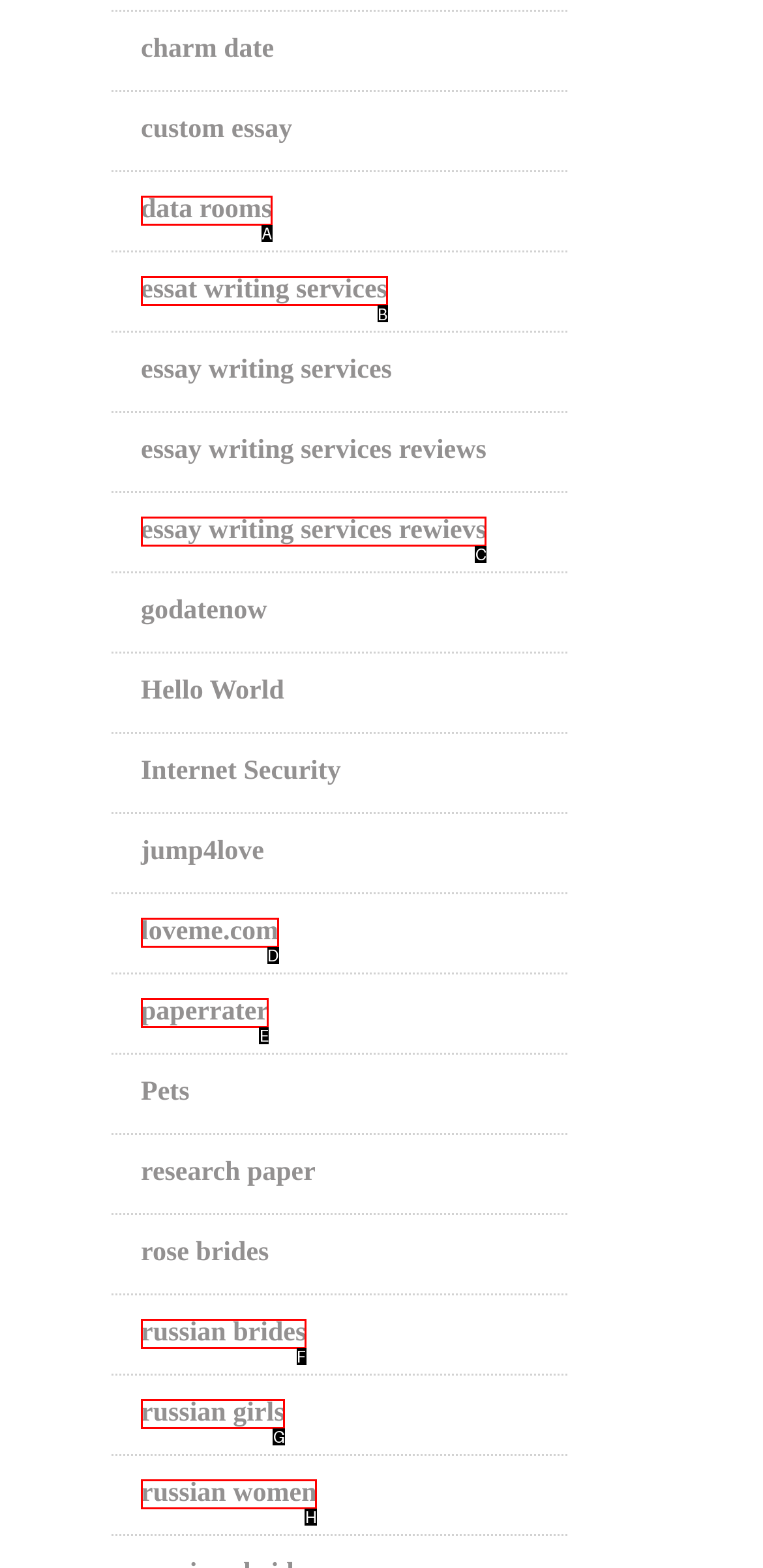Determine which HTML element I should select to execute the task: check essay writing services
Reply with the corresponding option's letter from the given choices directly.

B